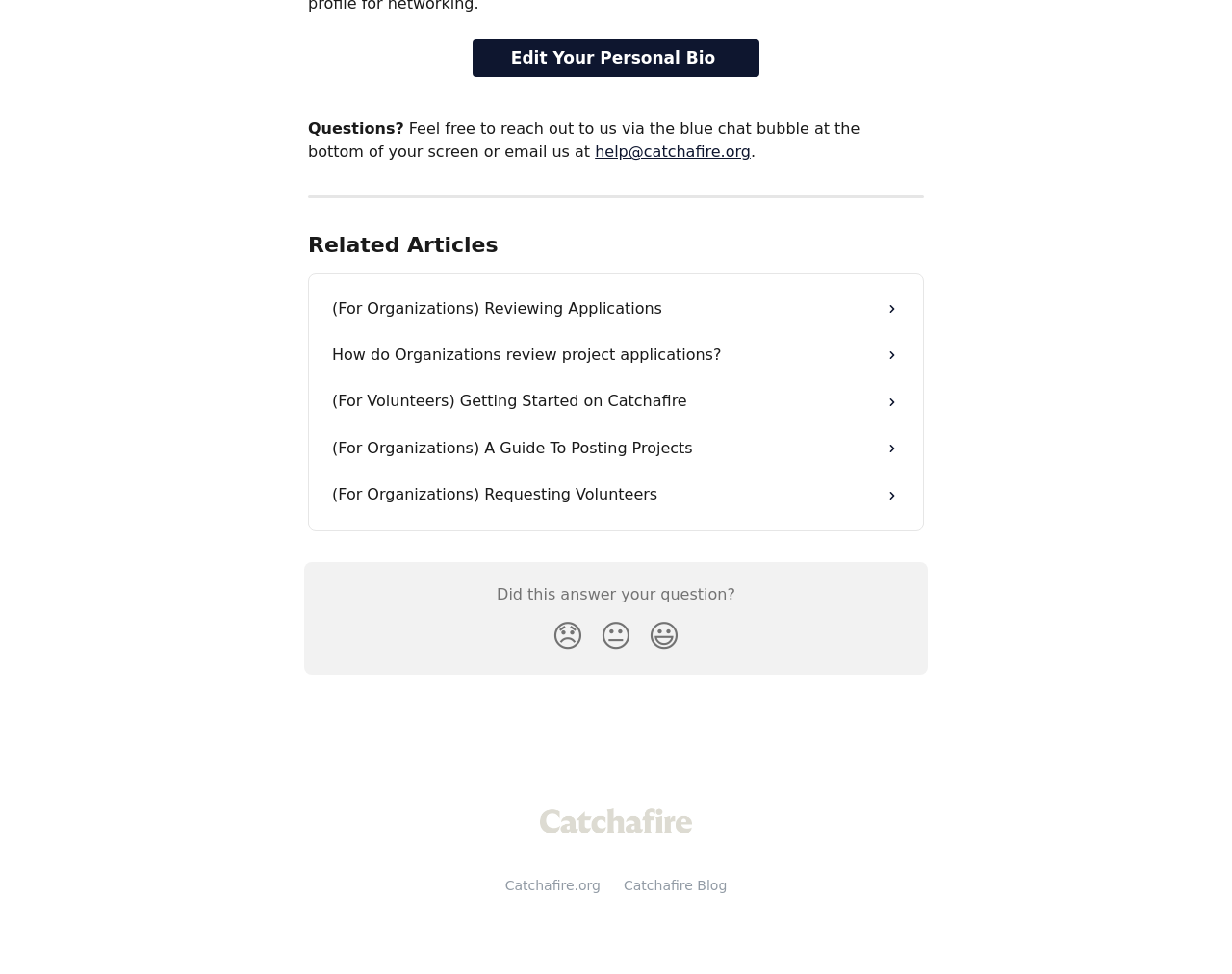Please locate the bounding box coordinates of the element's region that needs to be clicked to follow the instruction: "Visit Catchafire Help Center". The bounding box coordinates should be provided as four float numbers between 0 and 1, i.e., [left, top, right, bottom].

[0.439, 0.831, 0.561, 0.852]